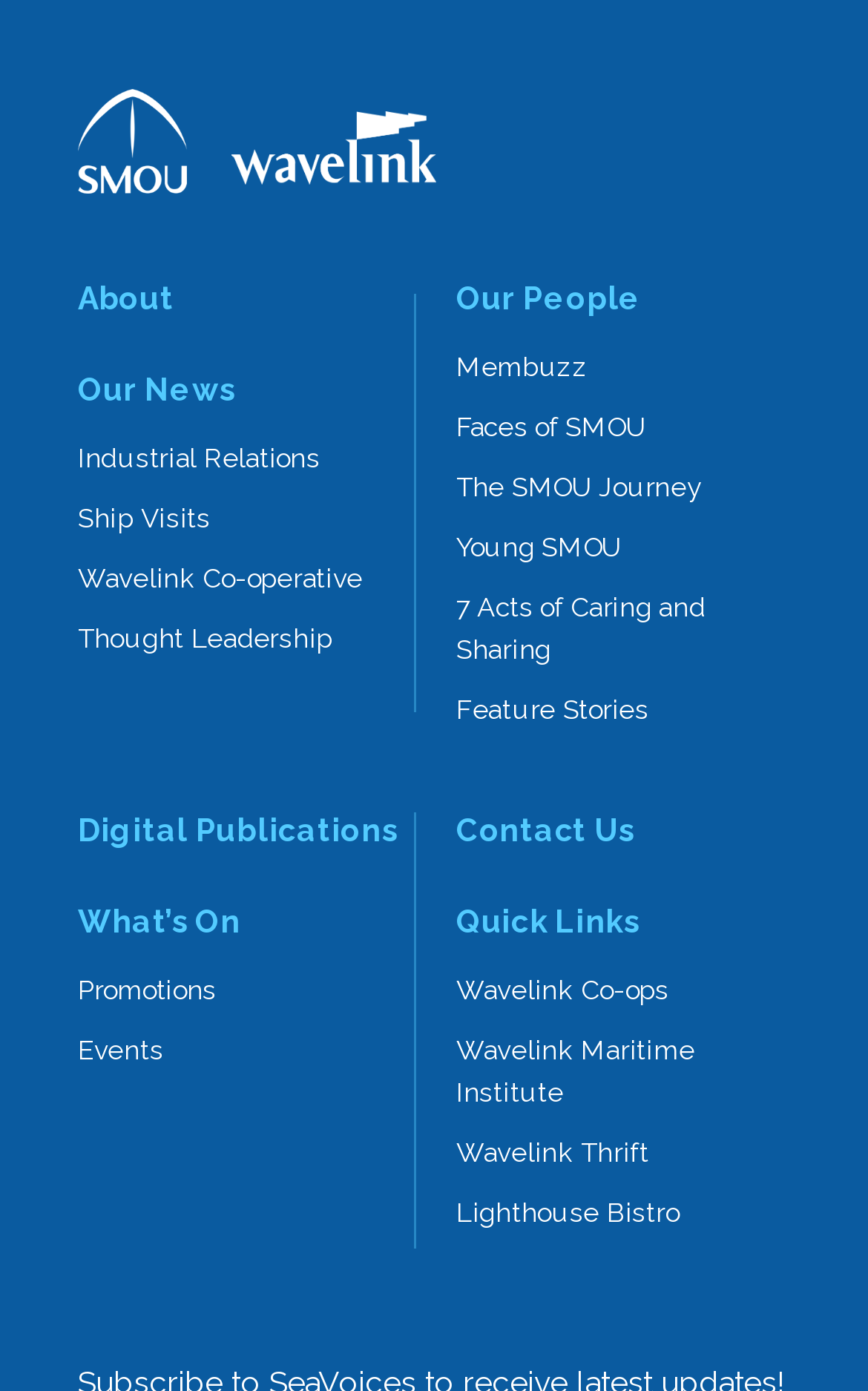How many links are there on the right side of the webpage?
Based on the image content, provide your answer in one word or a short phrase.

13